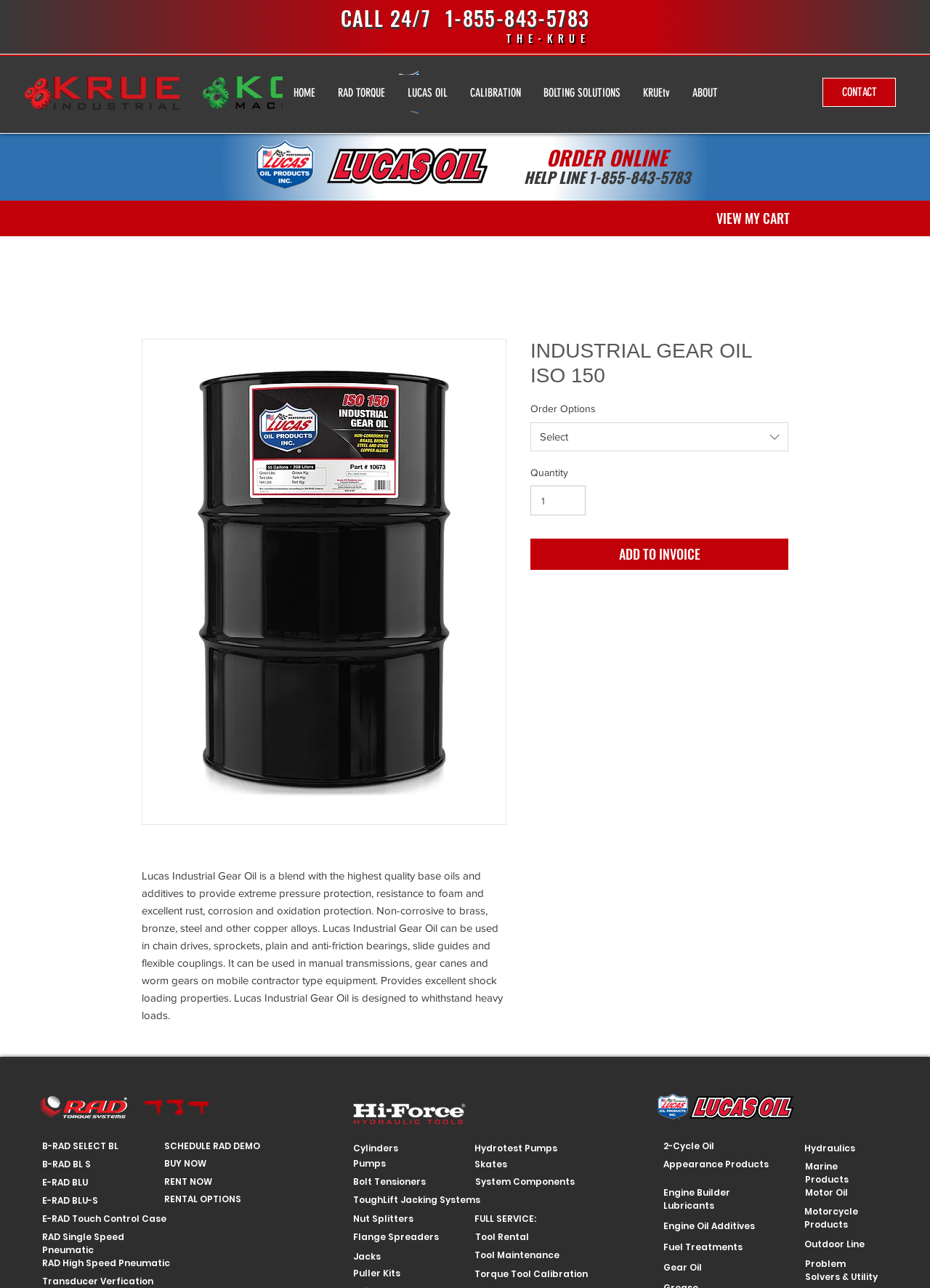Using the element description Jacks, predict the bounding box coordinates for the UI element. Provide the coordinates in (top-left x, top-left y, bottom-right x, bottom-right y) format with values ranging from 0 to 1.

[0.38, 0.971, 0.409, 0.979]